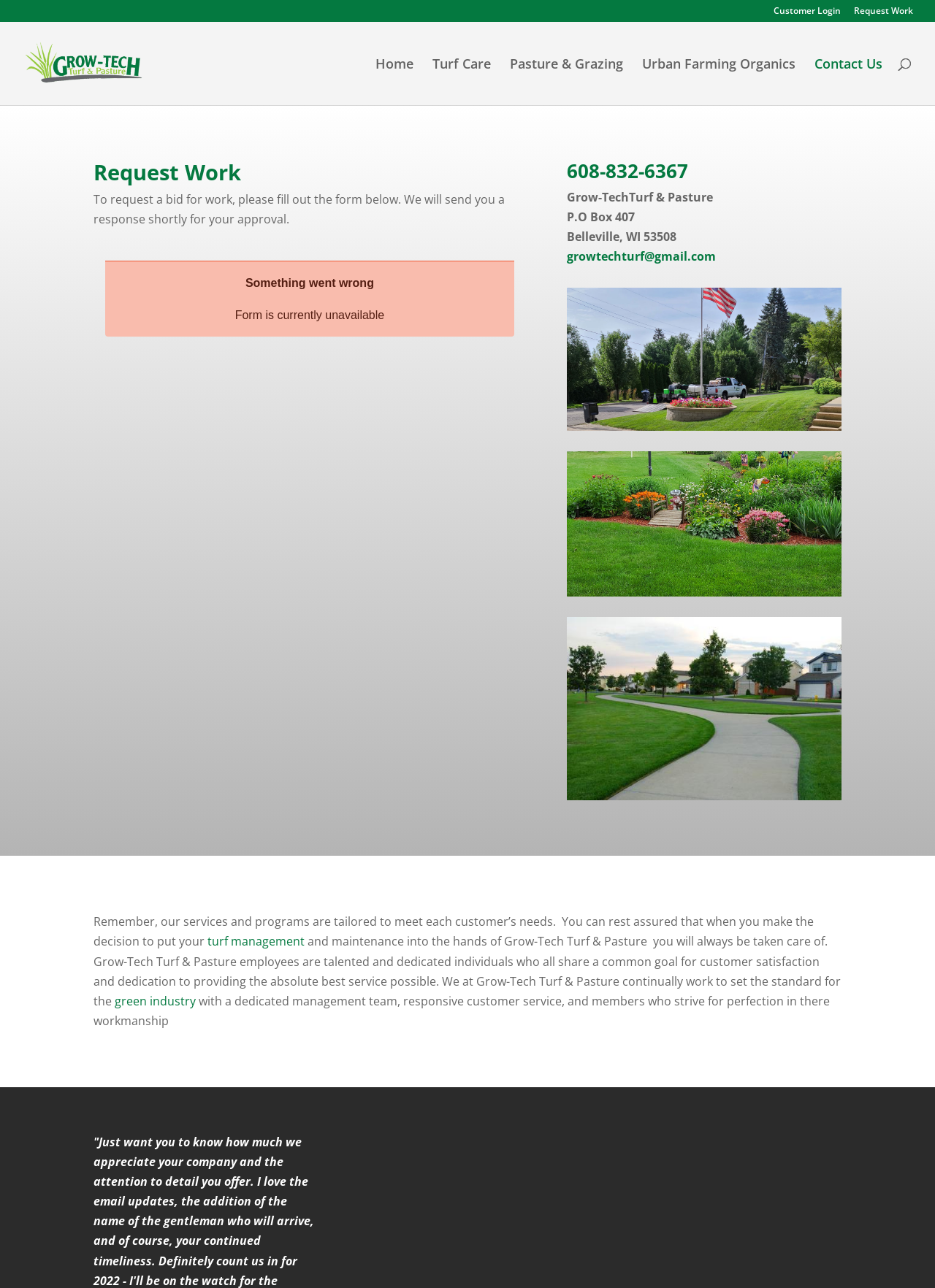Determine the bounding box coordinates of the clickable element to complete this instruction: "Click on Customer Login". Provide the coordinates in the format of four float numbers between 0 and 1, [left, top, right, bottom].

[0.827, 0.005, 0.899, 0.017]